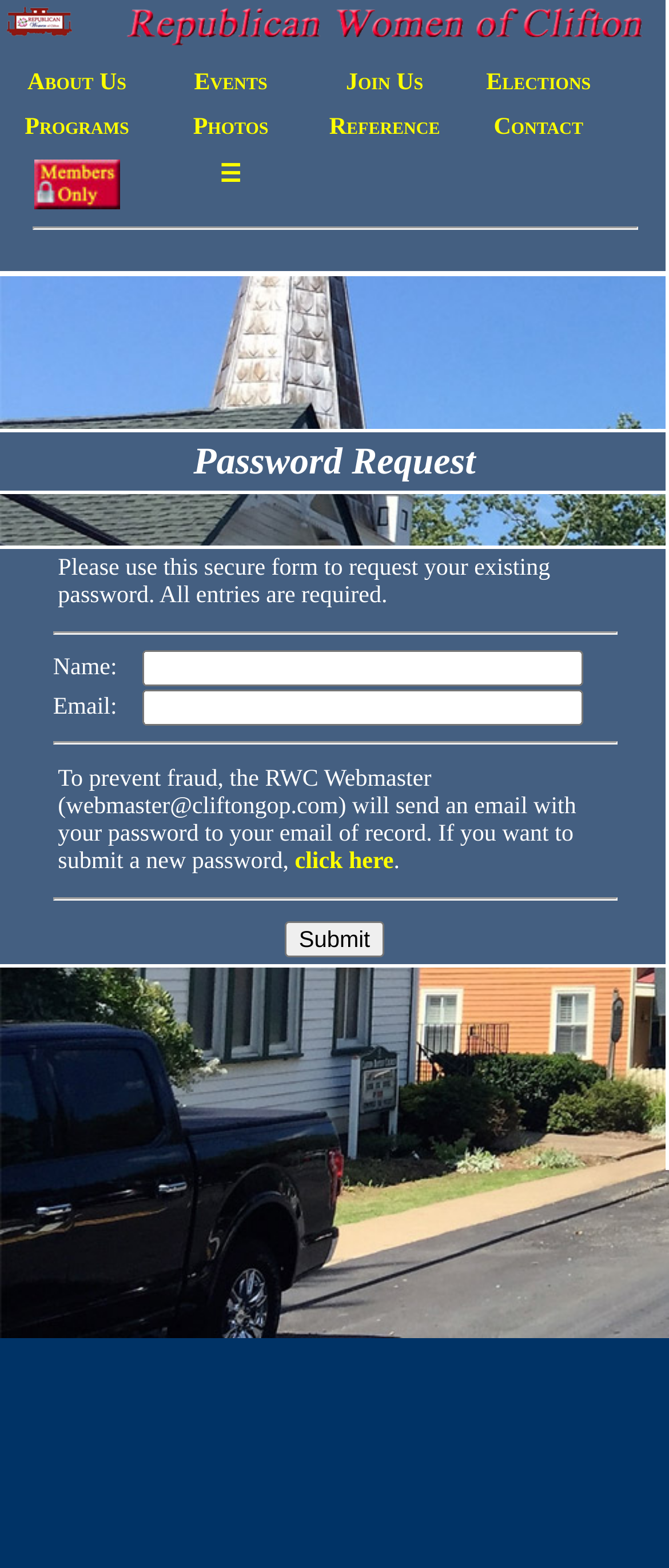Determine the bounding box coordinates of the clickable area required to perform the following instruction: "Enter your name". The coordinates should be represented as four float numbers between 0 and 1: [left, top, right, bottom].

[0.212, 0.415, 0.871, 0.438]